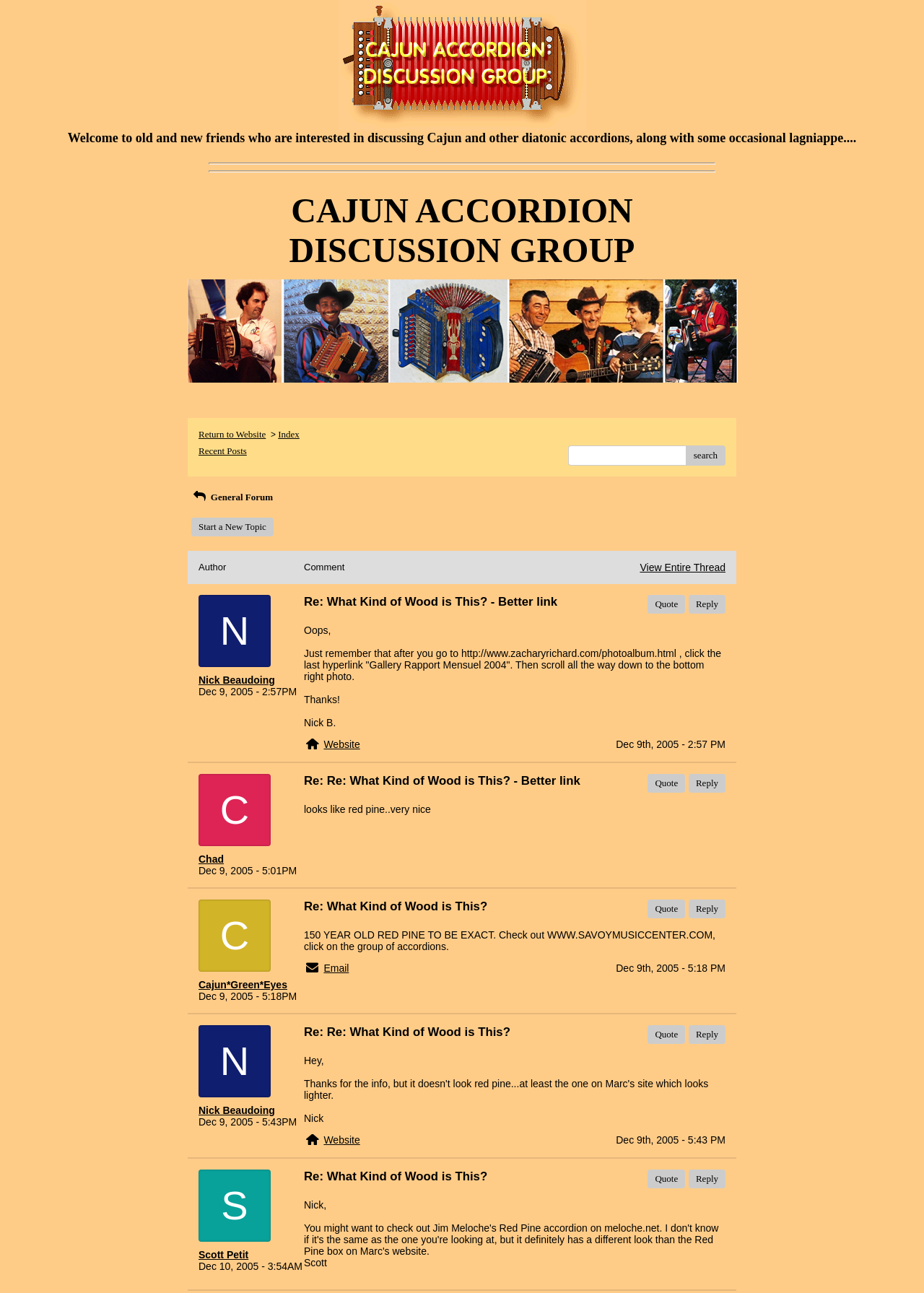Answer with a single word or phrase: 
What is the purpose of this website?

Discuss Cajun accordions